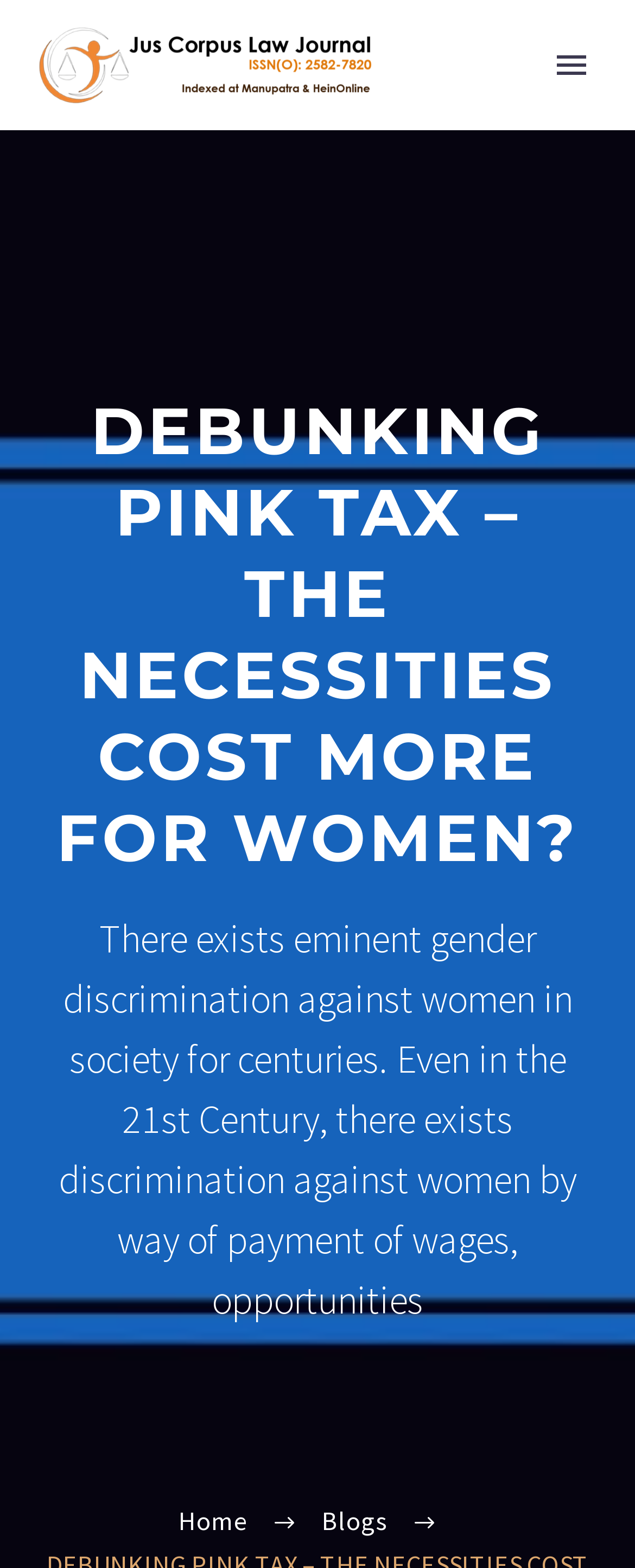What is the main topic of the webpage?
Please provide a single word or phrase as your answer based on the screenshot.

Gender discrimination